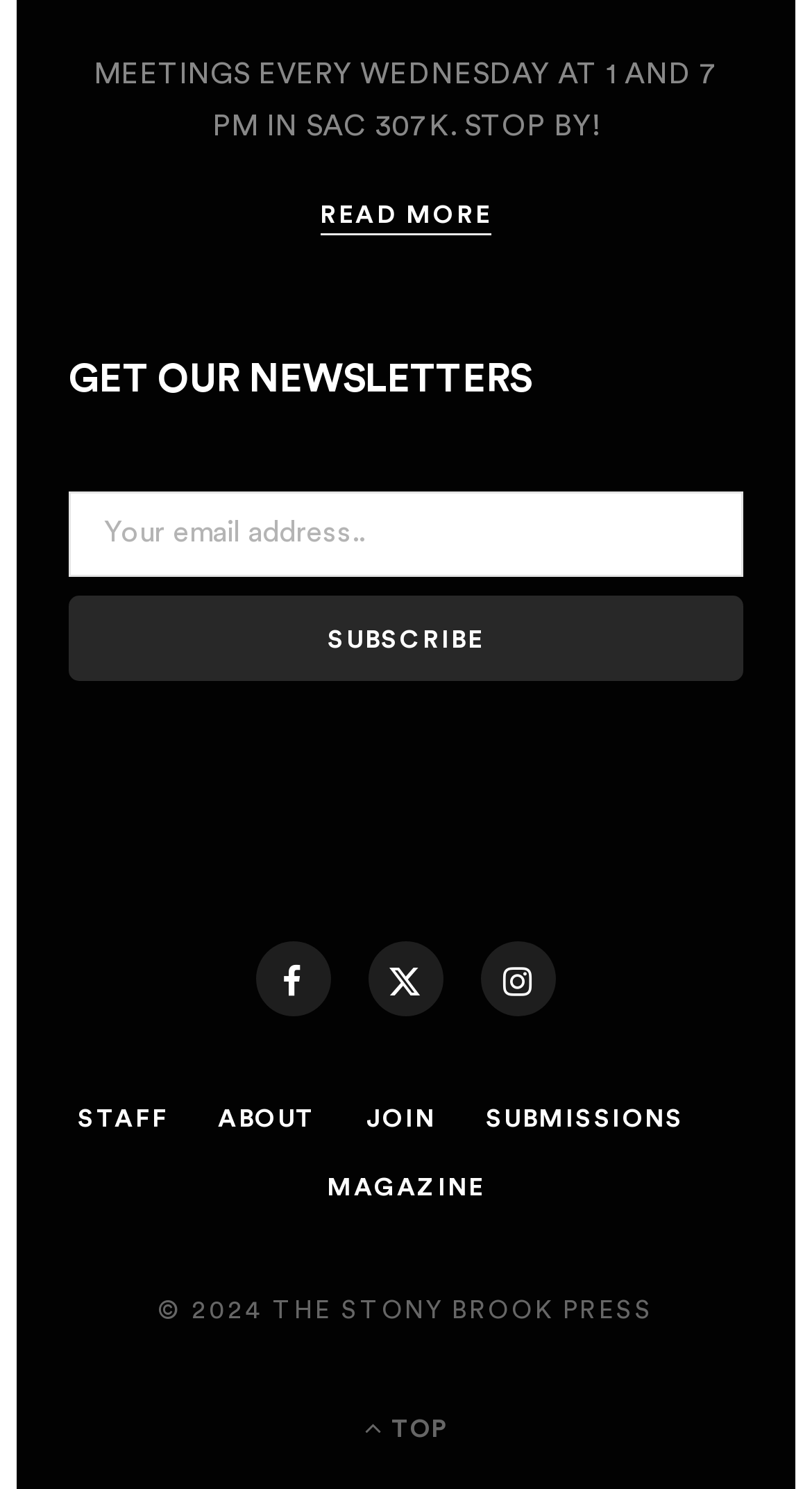Highlight the bounding box of the UI element that corresponds to this description: "name="EMAIL" placeholder="Your email address.."".

[0.085, 0.33, 0.915, 0.387]